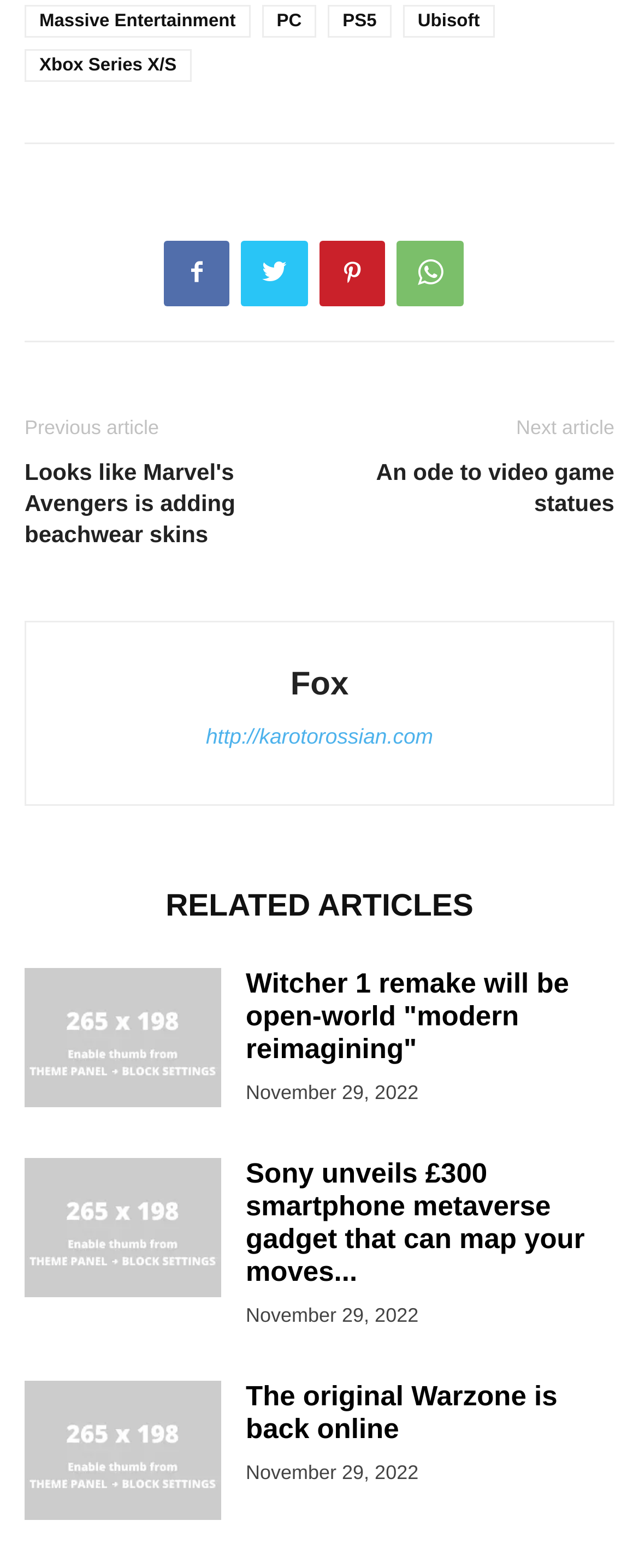Pinpoint the bounding box coordinates of the clickable element needed to complete the instruction: "View the Witcher 1 remake article". The coordinates should be provided as four float numbers between 0 and 1: [left, top, right, bottom].

[0.385, 0.617, 0.891, 0.679]